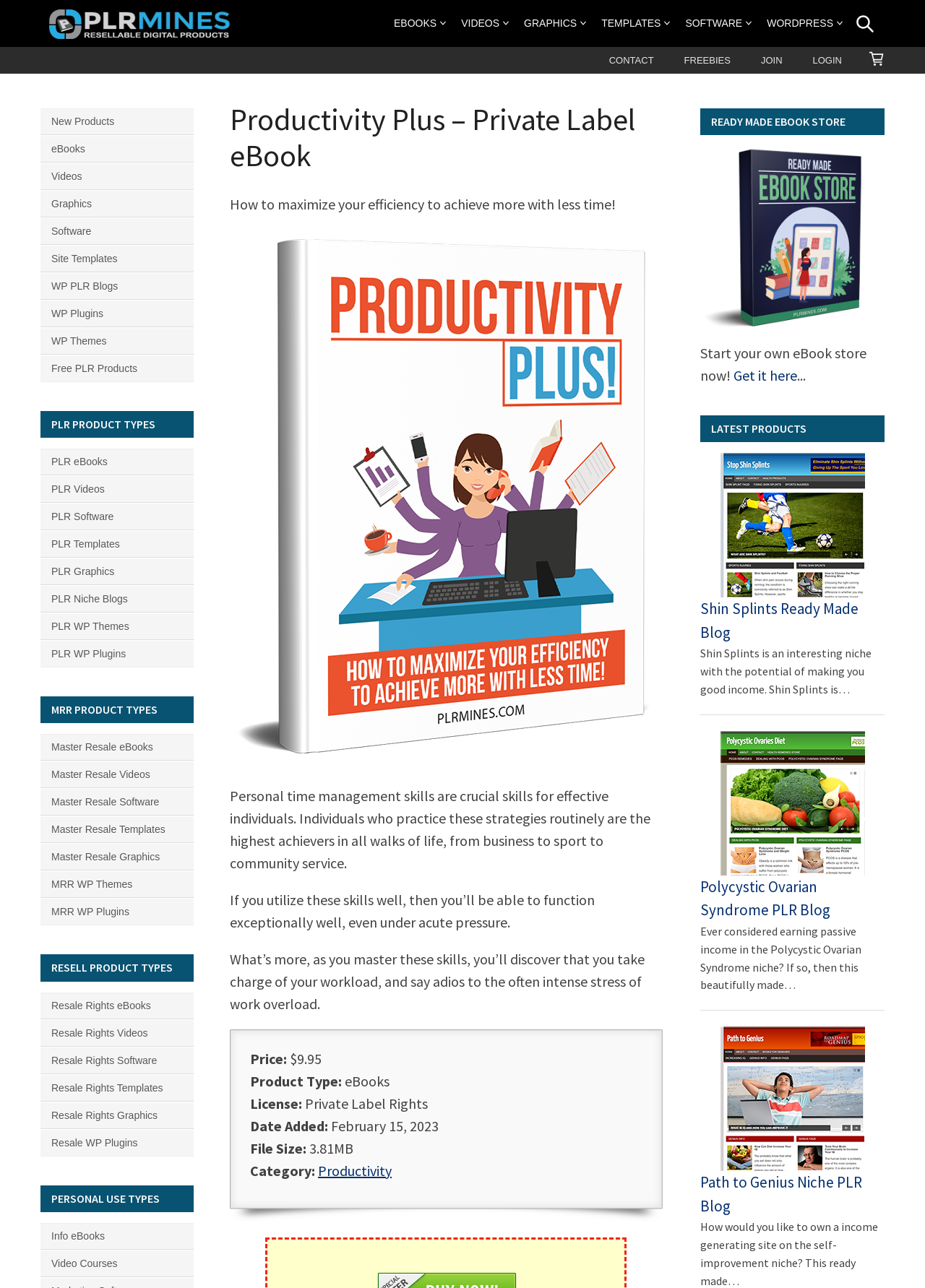Locate the UI element described by Free PLR Products in the provided webpage screenshot. Return the bounding box coordinates in the format (top-left x, top-left y, bottom-right x, bottom-right y), ensuring all values are between 0 and 1.

[0.044, 0.277, 0.209, 0.296]